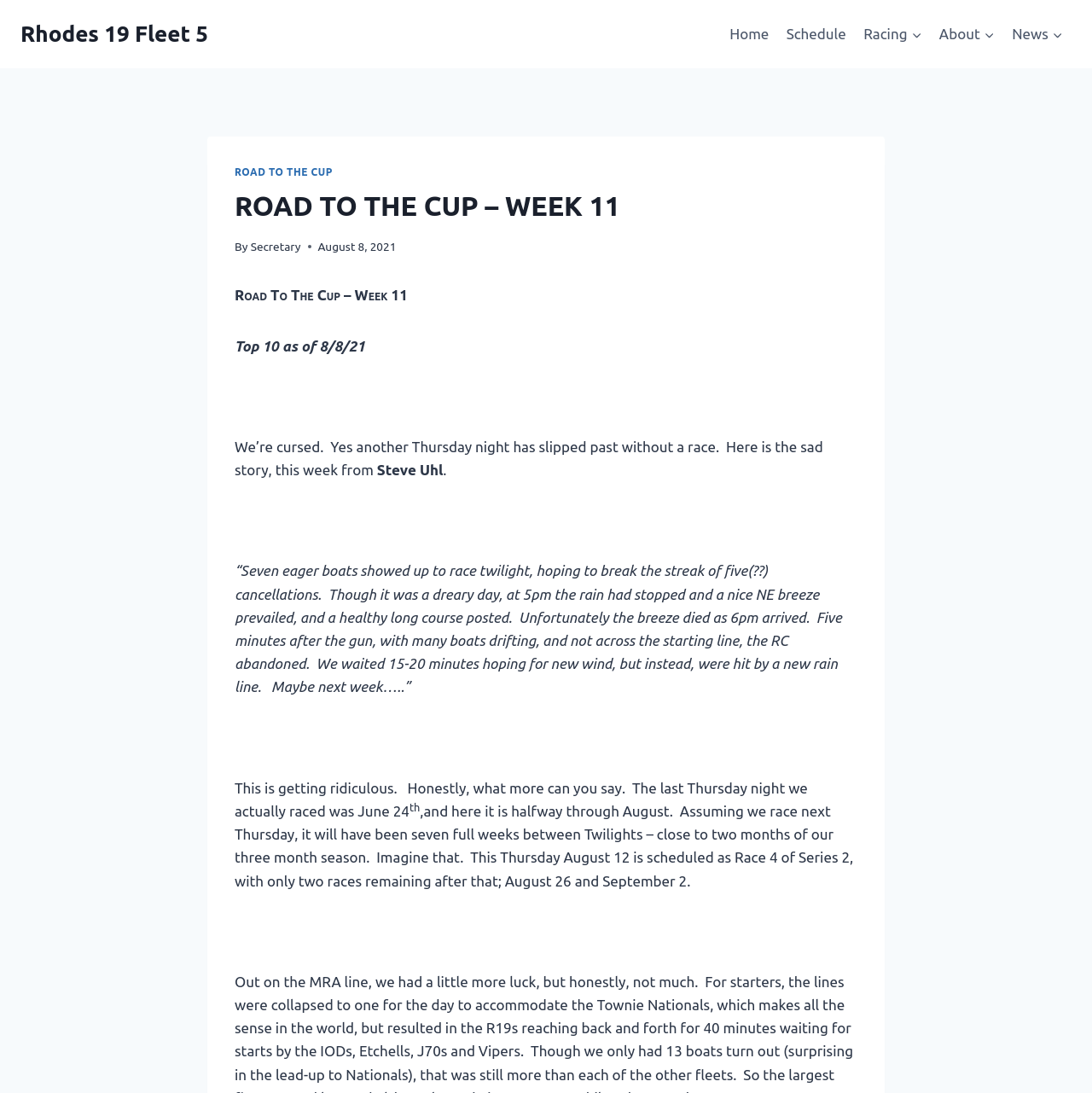Find the bounding box coordinates for the element described here: "Schedule".

[0.712, 0.013, 0.783, 0.05]